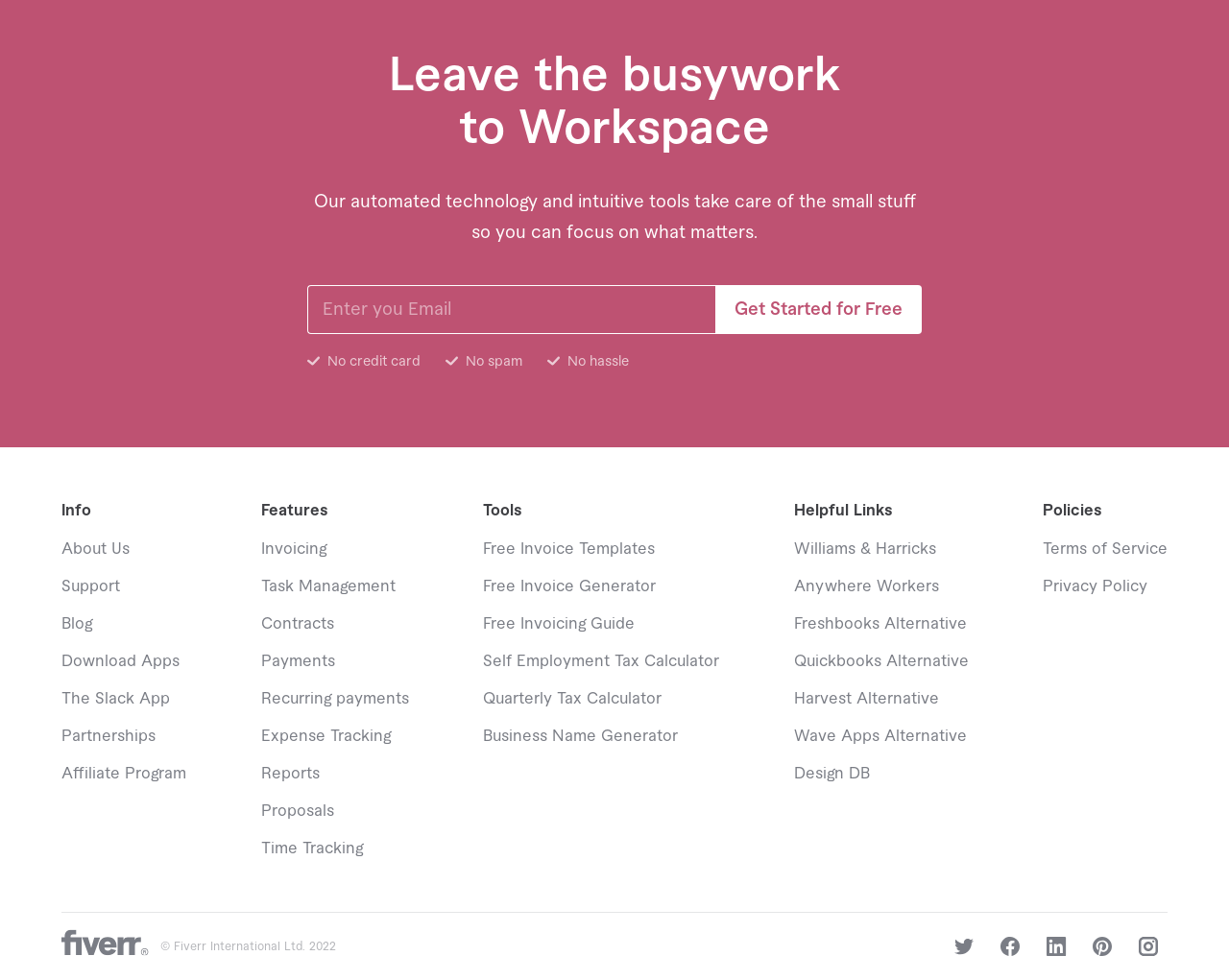What is the copyright information of the website?
Using the information from the image, provide a comprehensive answer to the question.

The text '© Fiverr International Ltd. 2022' at the bottom of the page indicates the copyright information of the website, specifying the owner and year of copyright.